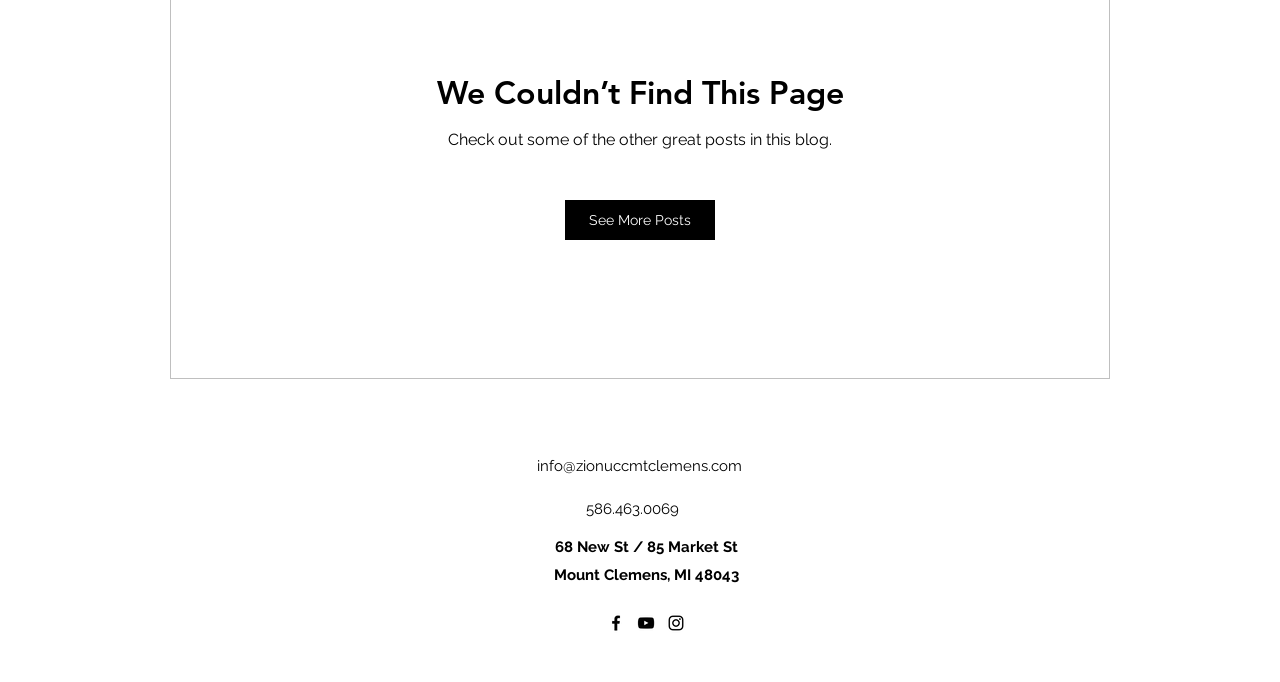Locate the bounding box for the described UI element: "info@zionuccmtclemens.com". Ensure the coordinates are four float numbers between 0 and 1, formatted as [left, top, right, bottom].

[0.42, 0.67, 0.58, 0.696]